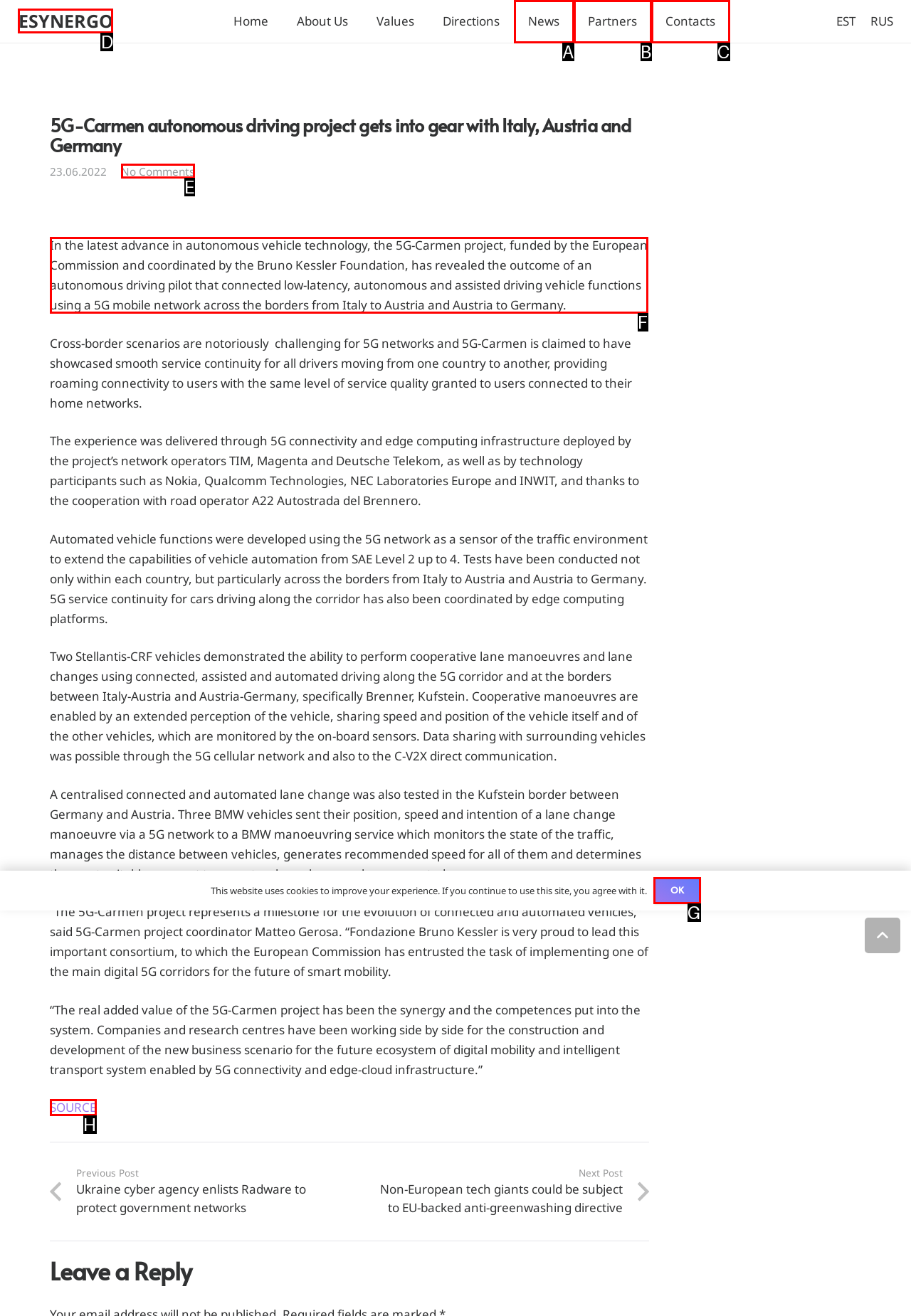Please identify the correct UI element to click for the task: Read the news about 5G-Carmen autonomous driving project Respond with the letter of the appropriate option.

F